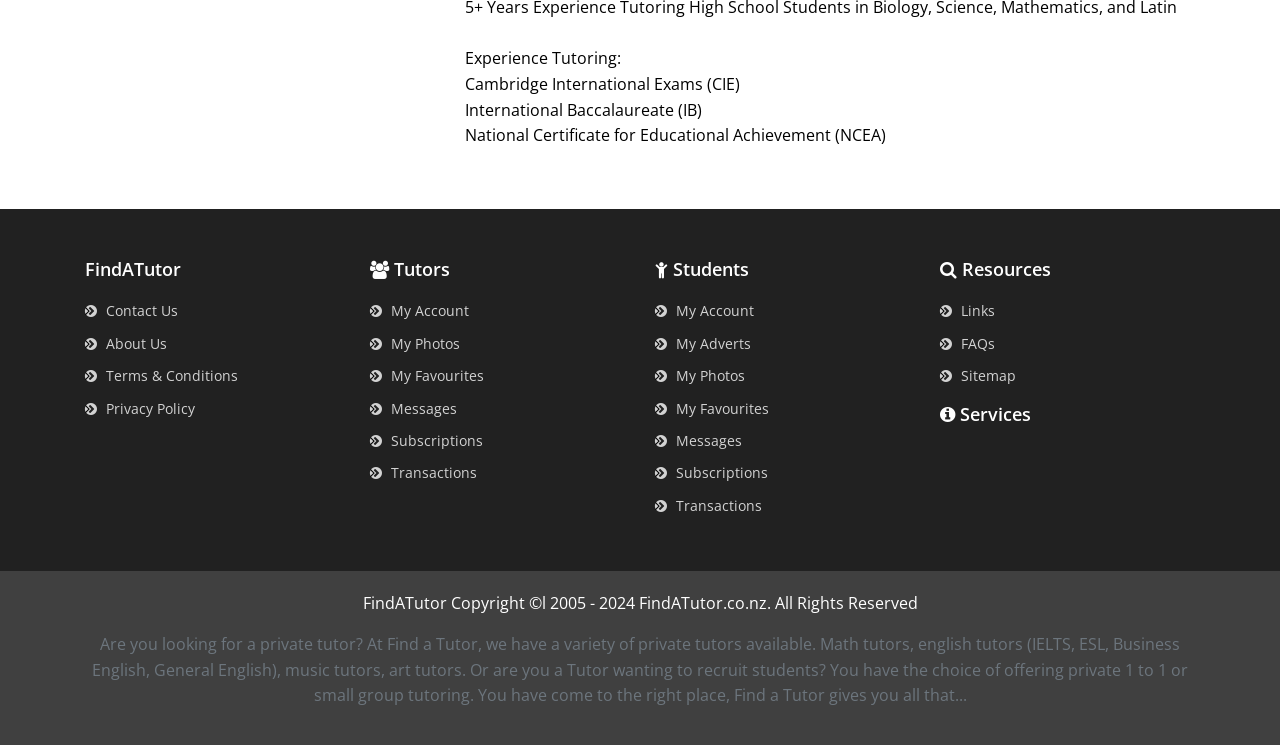Please determine the bounding box coordinates of the element to click on in order to accomplish the following task: "Check Terms & Conditions". Ensure the coordinates are four float numbers ranging from 0 to 1, i.e., [left, top, right, bottom].

[0.066, 0.491, 0.186, 0.517]